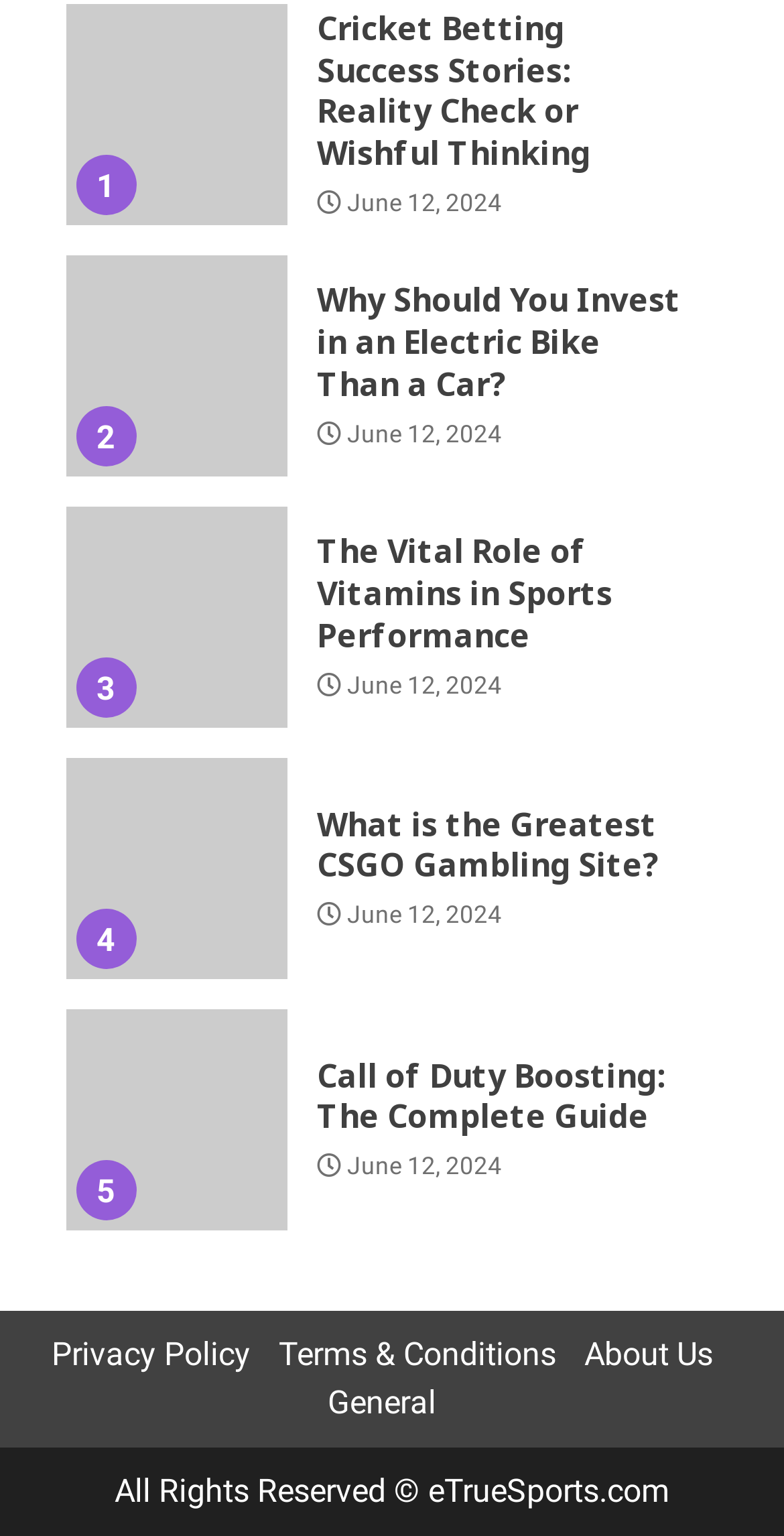Please determine the bounding box coordinates of the element's region to click in order to carry out the following instruction: "Read Cricket Betting Success Stories". The coordinates should be four float numbers between 0 and 1, i.e., [left, top, right, bottom].

[0.404, 0.005, 0.869, 0.114]